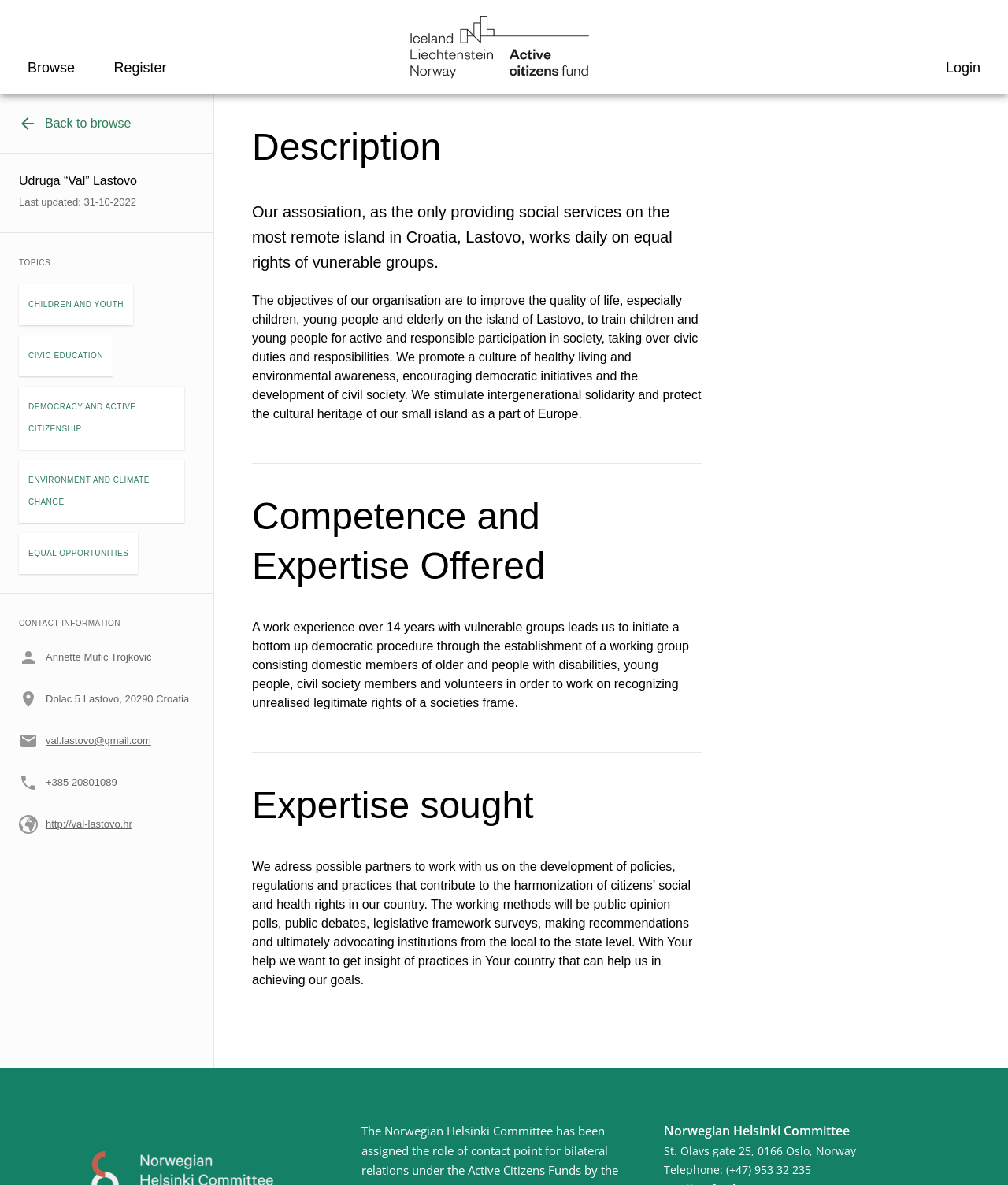Specify the bounding box coordinates of the area to click in order to execute this command: 'Log into the partner DB admin'. The coordinates should consist of four float numbers ranging from 0 to 1, and should be formatted as [left, top, right, bottom].

[0.938, 0.05, 0.973, 0.064]